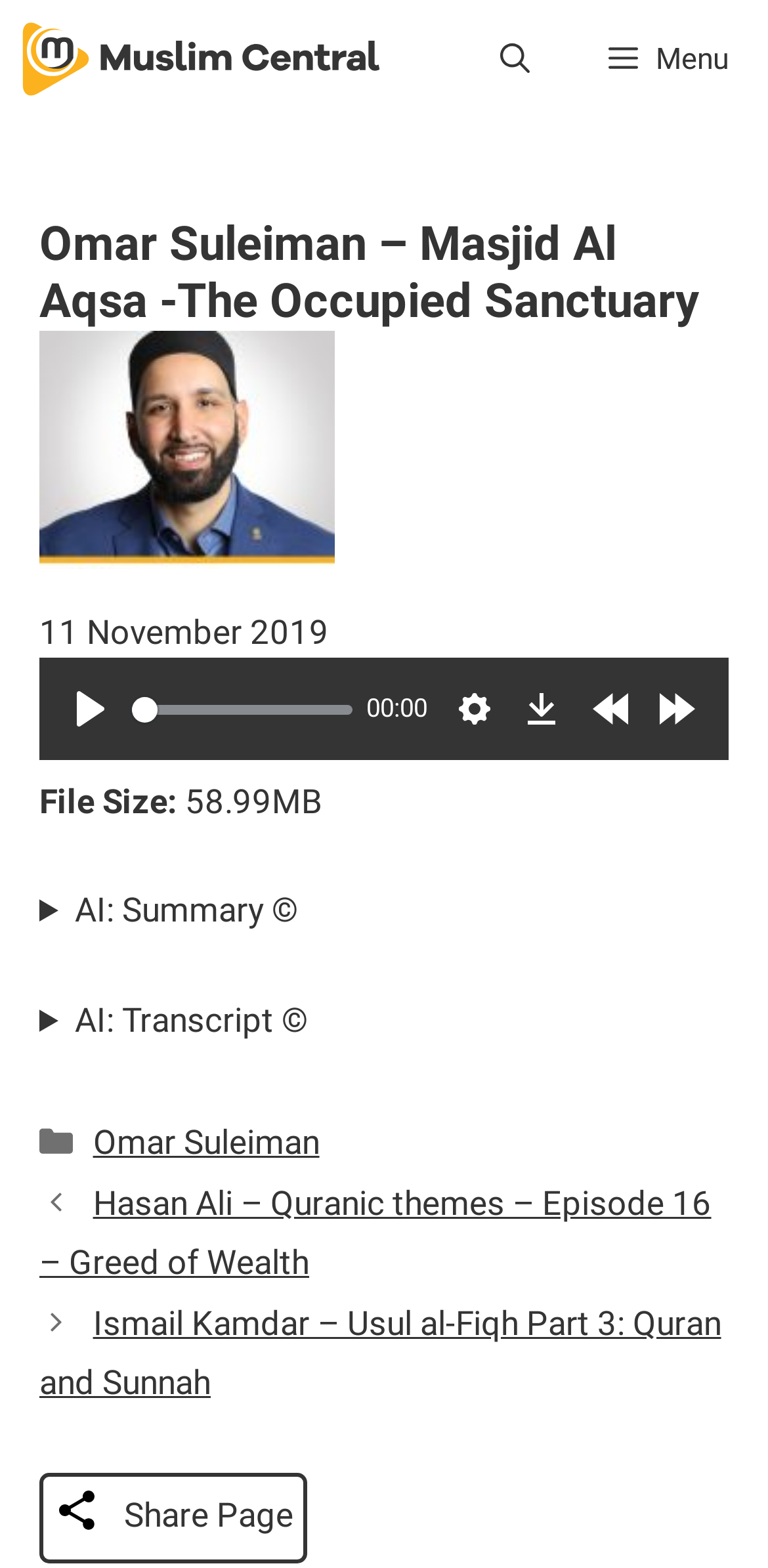Craft a detailed narrative of the webpage's structure and content.

This webpage is about an audio lecture by Omar Suleiman titled "Masjid Al Aqsa - The Occupied Sanctuary" on Muslim Central. At the top, there is a navigation bar with a link to Muslim Central, a button to open the menu, and a search bar. Below the navigation bar, there is a header section with a large image of Omar Suleiman, a heading with the title of the lecture, and a time stamp indicating that the lecture was uploaded on November 11, 2019.

In the main content area, there is a media player with a play button, a seek slider, and buttons to rewind and forward 10 seconds. There are also links to download the audio file and access settings. Below the media player, there is information about the file size, which is 58.99MB.

Further down, there are two sections with disclosure triangles, one for a summary and another for a transcript, both marked with a copyright symbol. Below these sections, there is a footer area with metadata about the entry, including categories and a link to Omar Suleiman's profile. There is also a navigation section with links to other posts, including lectures by Hasan Ali and Ismail Kamdar. At the very bottom, there is a share page button and a small image.